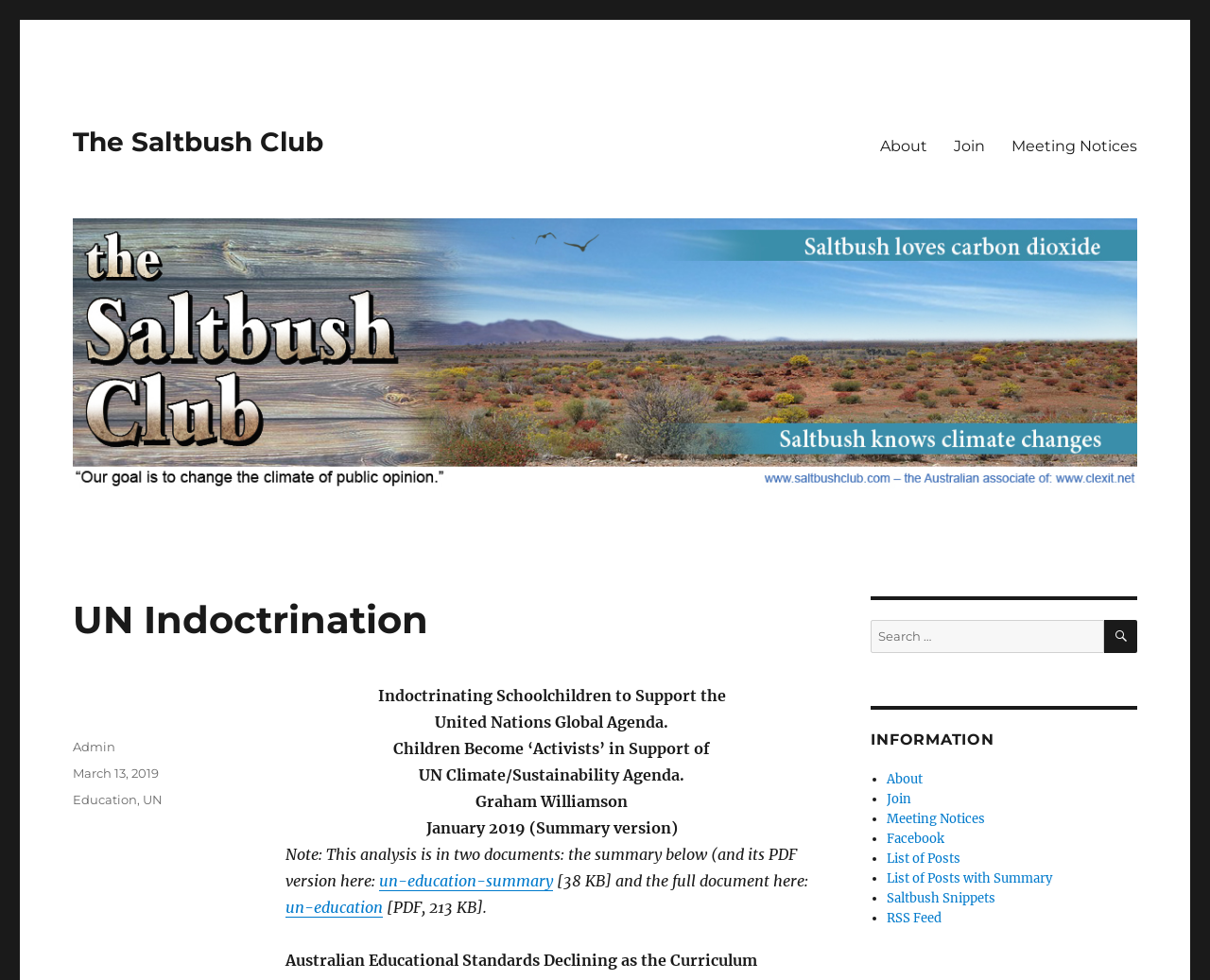Determine the bounding box coordinates of the region to click in order to accomplish the following instruction: "Click the 'About' link in the primary menu". Provide the coordinates as four float numbers between 0 and 1, specifically [left, top, right, bottom].

[0.716, 0.128, 0.777, 0.169]